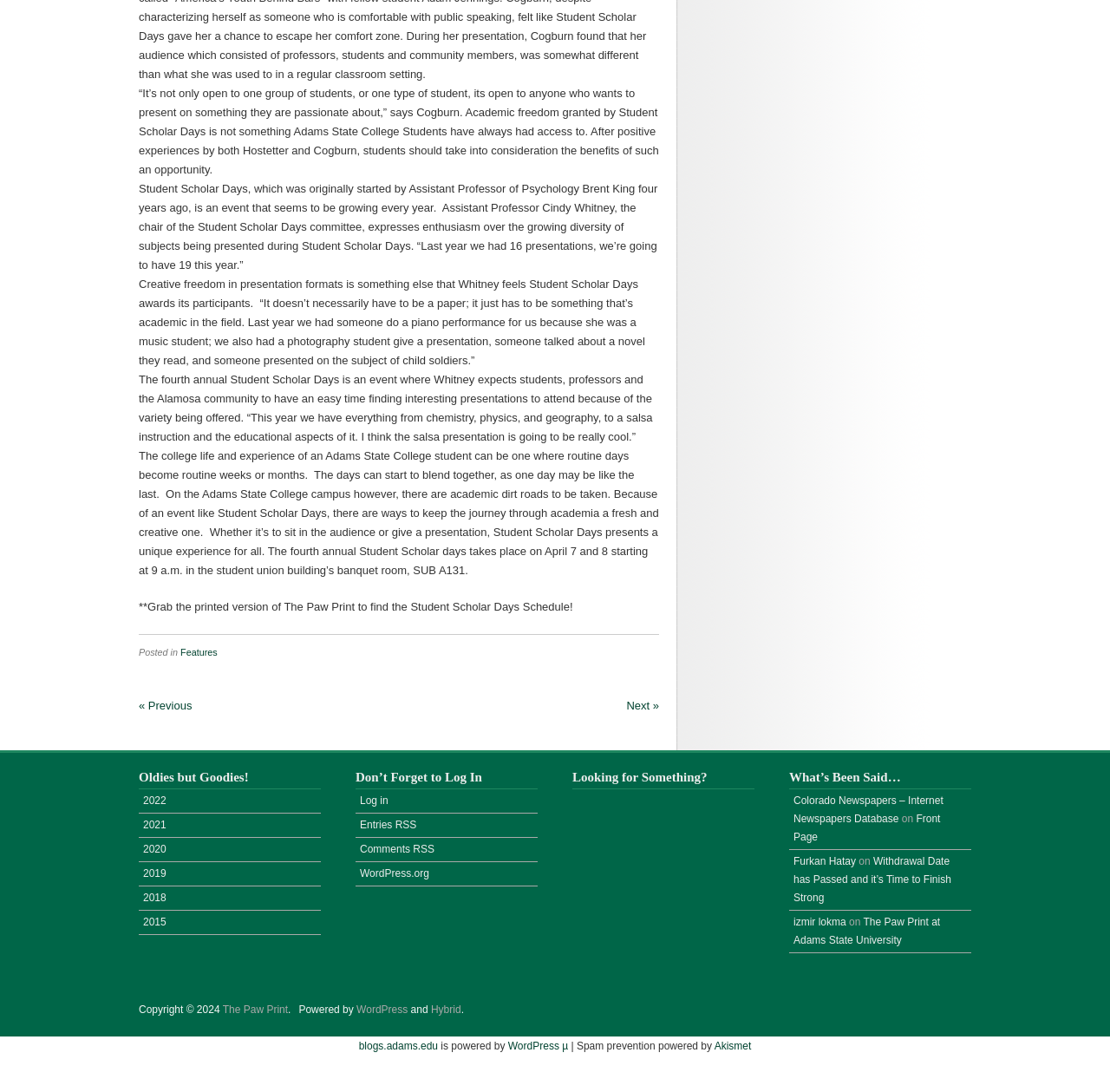Analyze the image and give a detailed response to the question:
Who started Student Scholar Days?

According to the text, Student Scholar Days was originally started by Assistant Professor of Psychology Brent King four years ago.